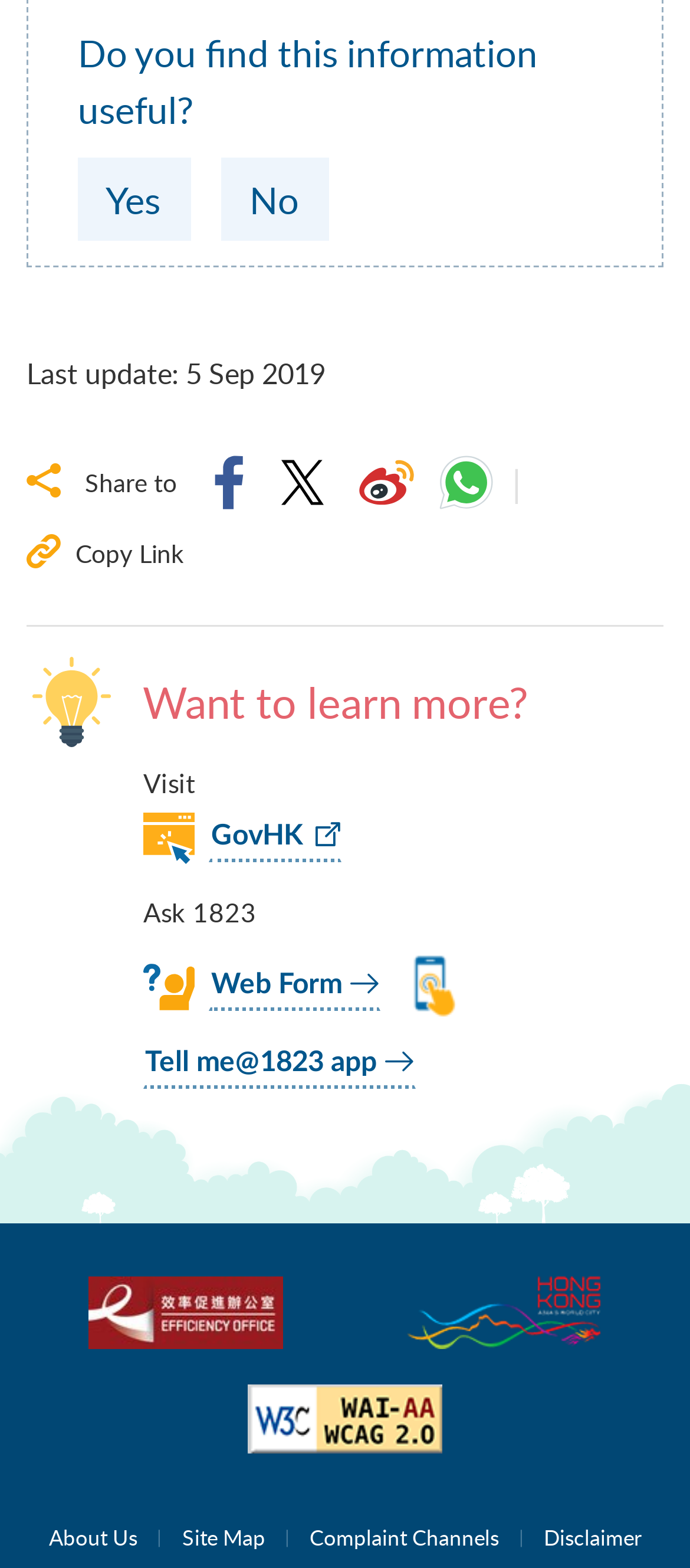How many links are available at the bottom of the webpage?
Using the screenshot, give a one-word or short phrase answer.

6